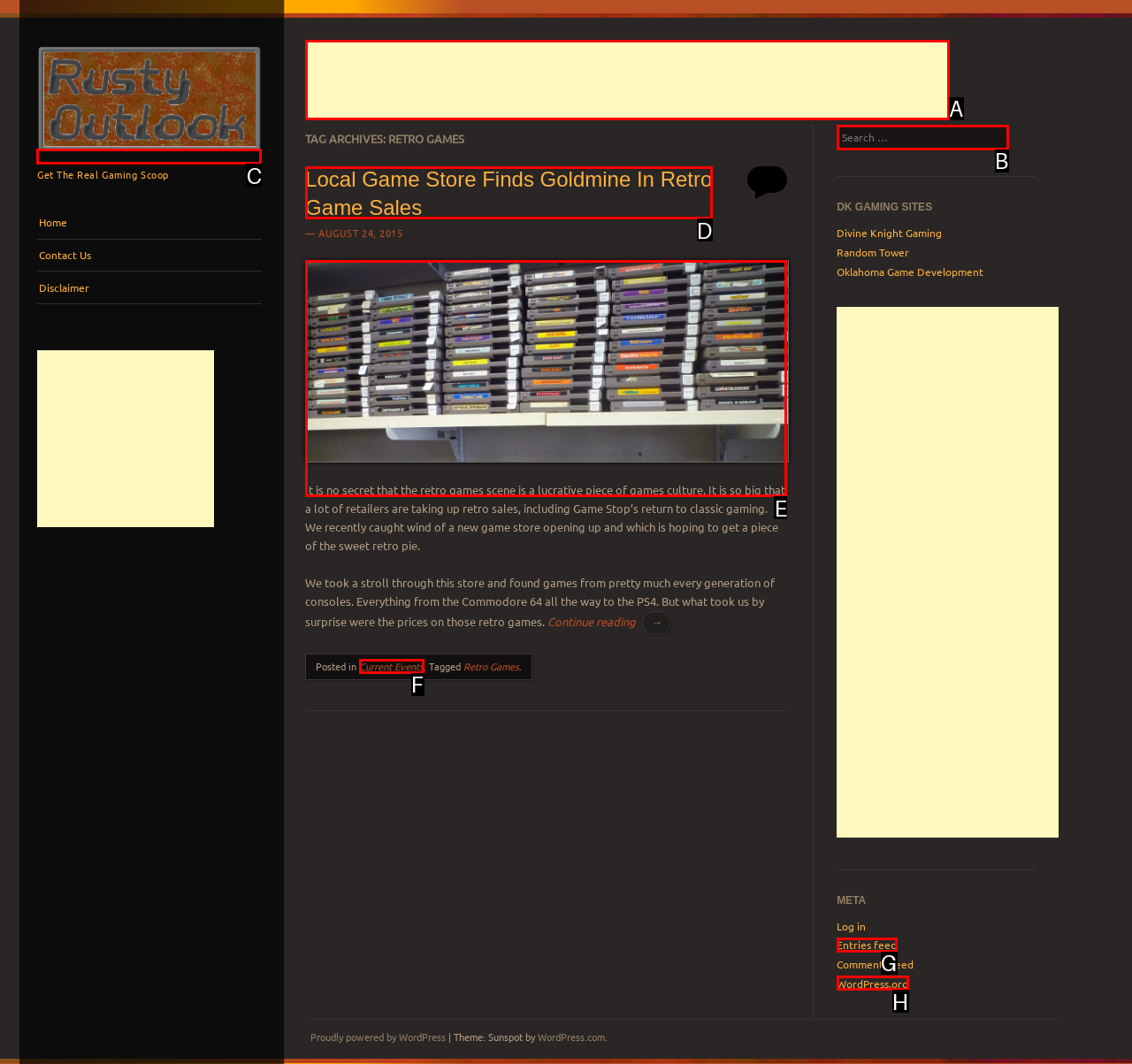Tell me which one HTML element I should click to complete the following task: Read the article 'Local Game Store Finds Goldmine In Retro Game Sales' Answer with the option's letter from the given choices directly.

D